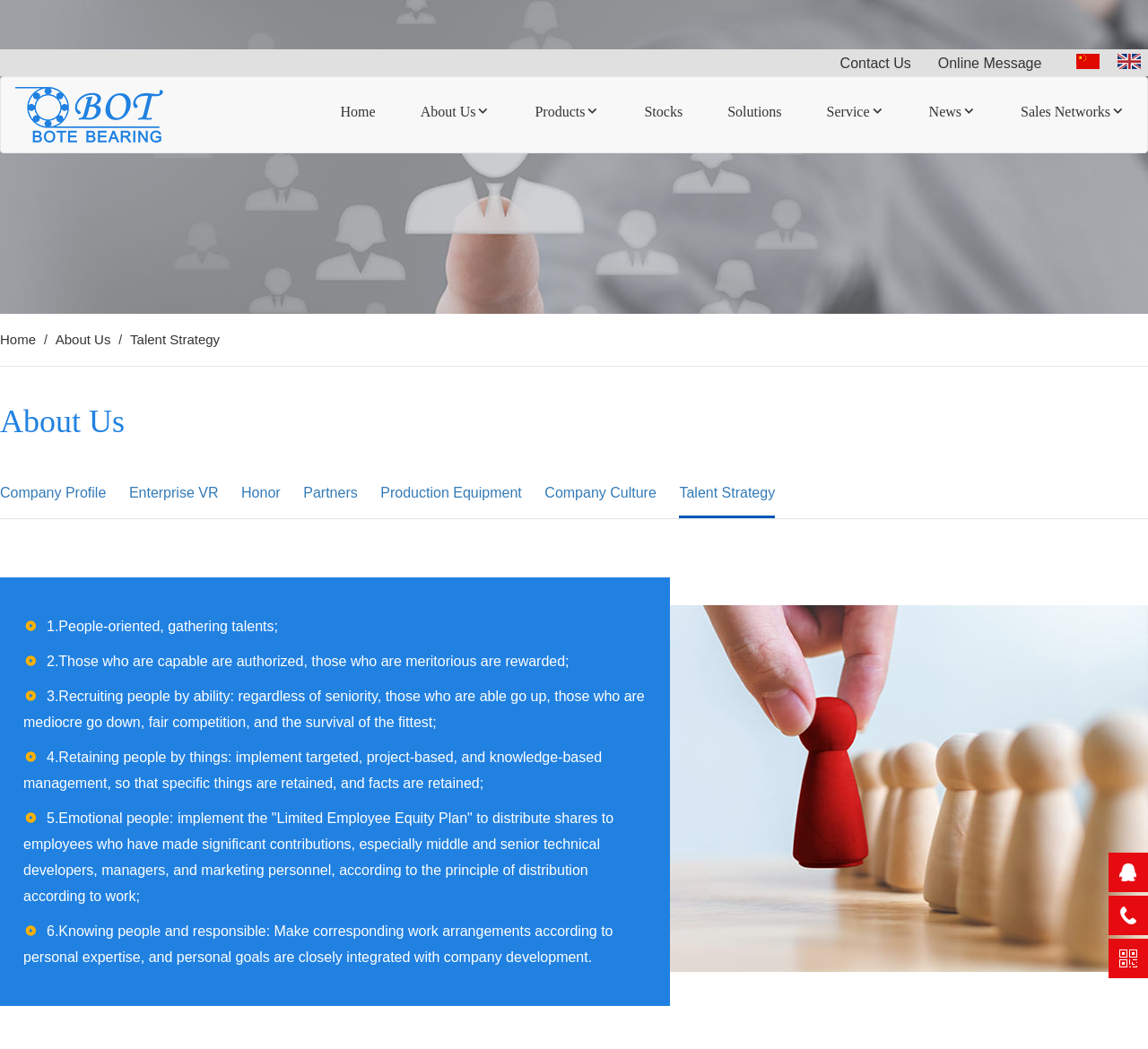Please determine the bounding box coordinates for the element that should be clicked to follow these instructions: "Check News".

[0.809, 0.082, 0.838, 0.131]